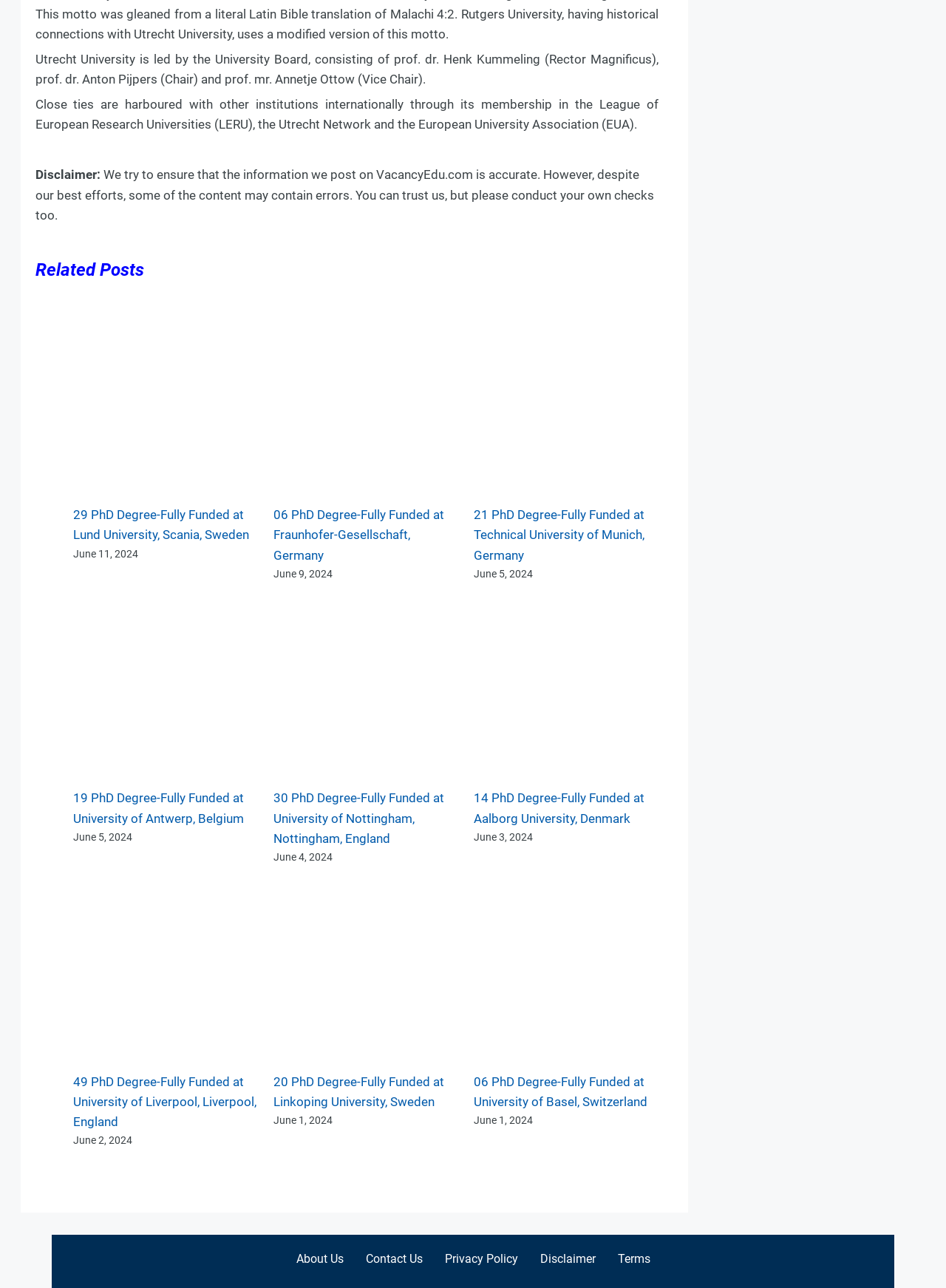What is the disclaimer about on this webpage?
Please interpret the details in the image and answer the question thoroughly.

The disclaimer section on the webpage states that while the website tries to ensure the accuracy of the information posted, some content may contain errors, and users are advised to conduct their own checks.